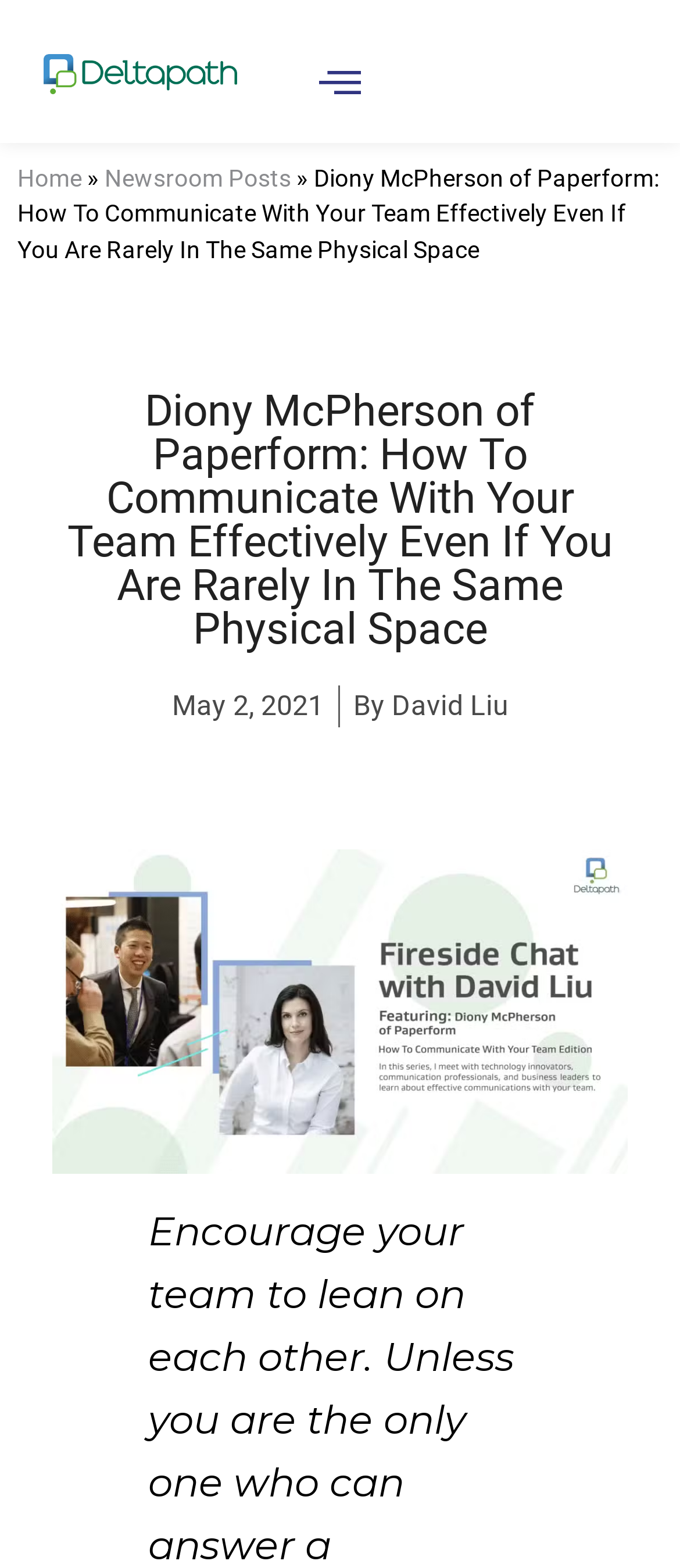Please find the bounding box for the UI element described by: "Home".

[0.026, 0.105, 0.121, 0.122]